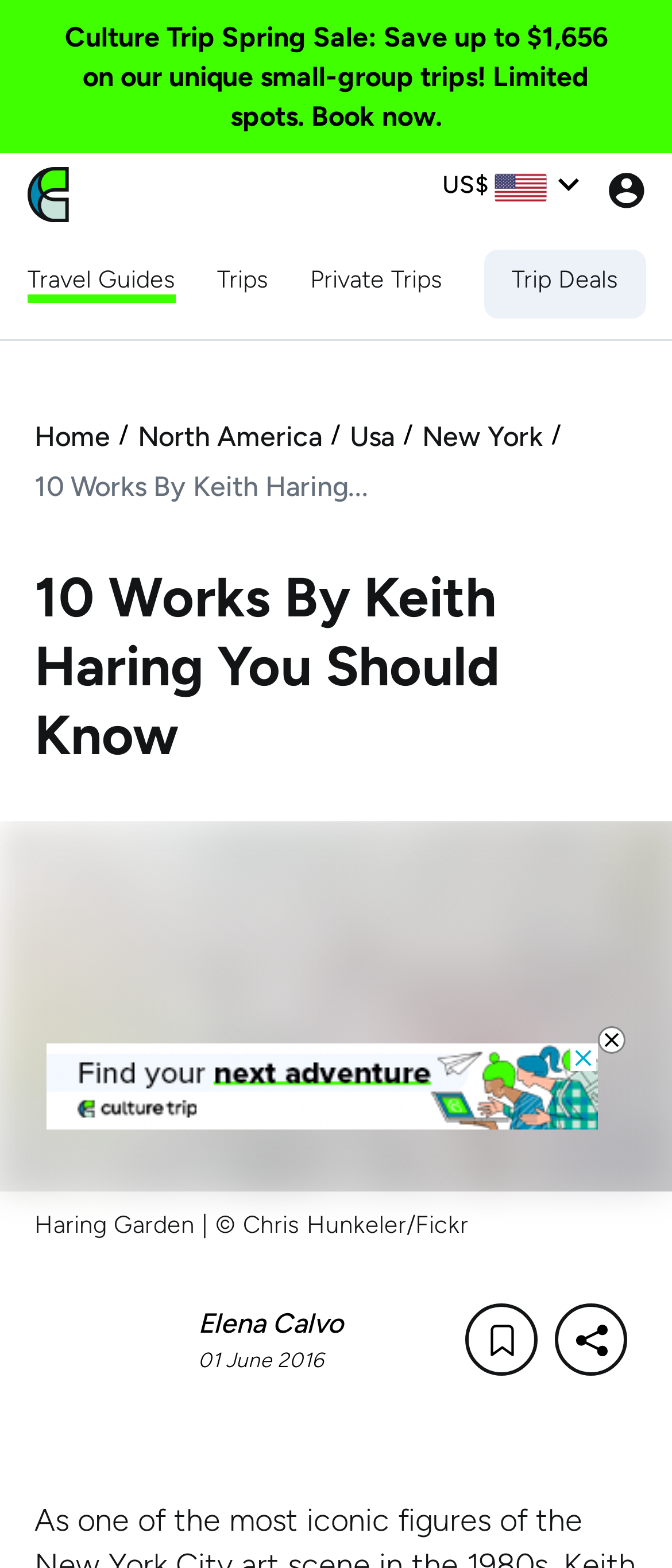Specify the bounding box coordinates of the area that needs to be clicked to achieve the following instruction: "Read the article about 10 Works By Keith Haring".

[0.051, 0.298, 0.549, 0.324]